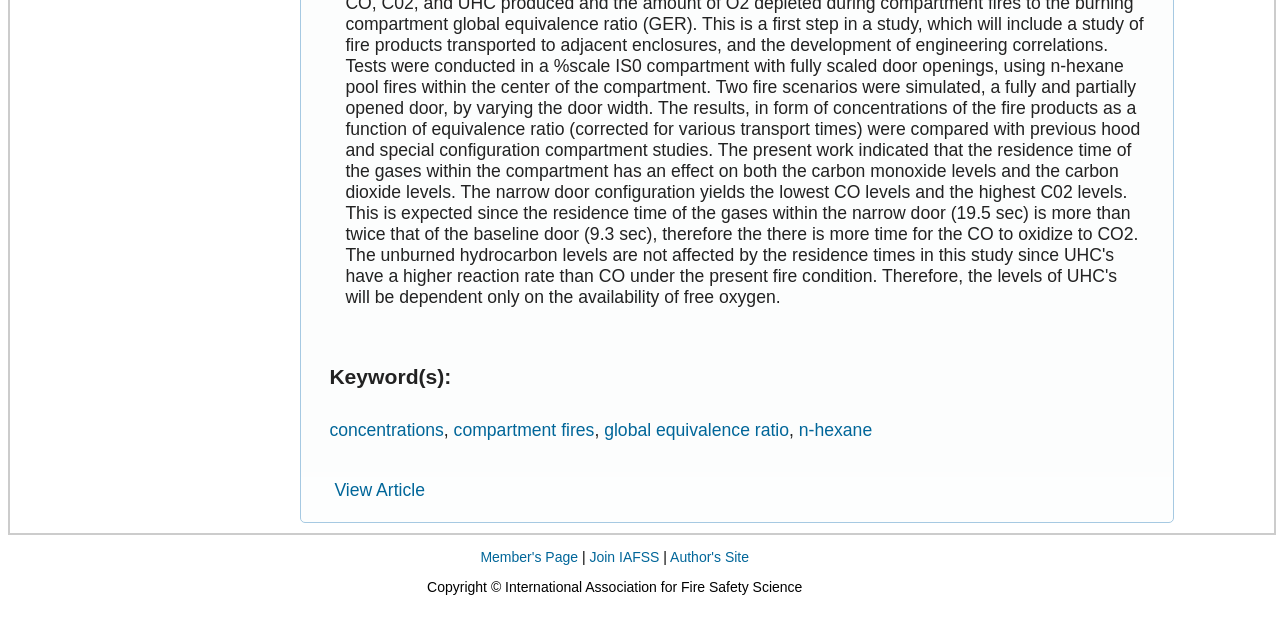Please find the bounding box coordinates in the format (top-left x, top-left y, bottom-right x, bottom-right y) for the given element description. Ensure the coordinates are floating point numbers between 0 and 1. Description: n-hexane

[0.624, 0.656, 0.681, 0.688]